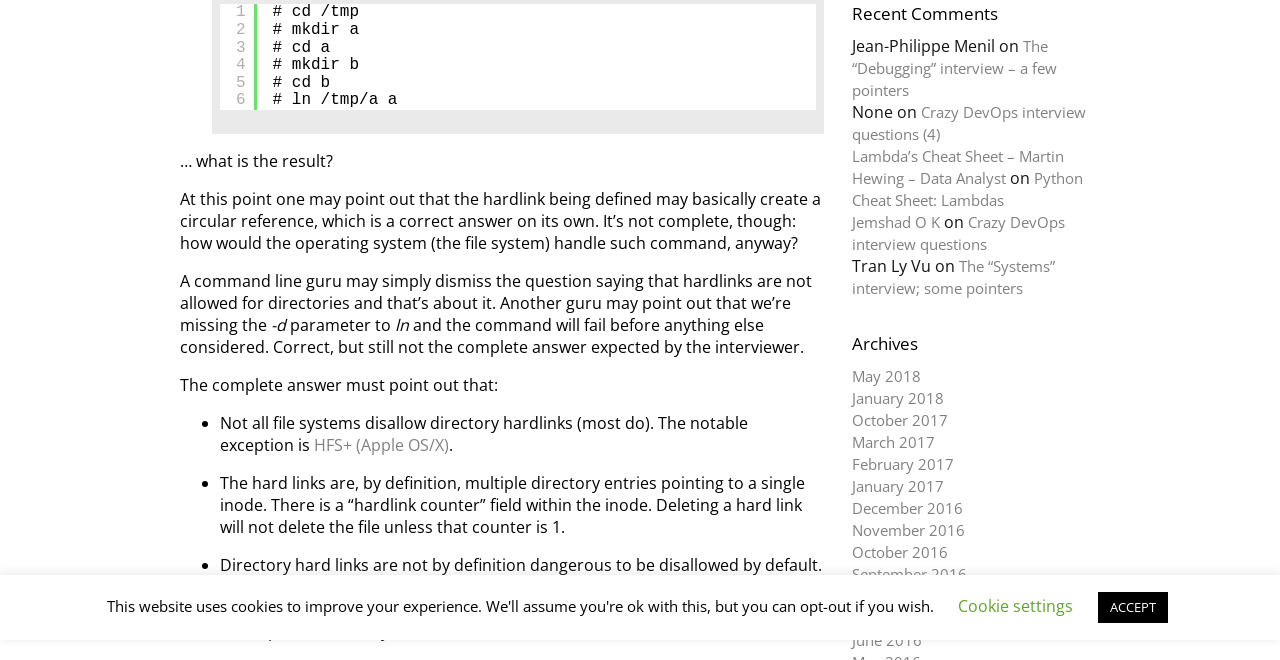Provide the bounding box coordinates in the format (top-left x, top-left y, bottom-right x, bottom-right y). All values are floating point numbers between 0 and 1. Determine the bounding box coordinate of the UI element described as: Crazy DevOps interview questions

[0.665, 0.321, 0.832, 0.385]